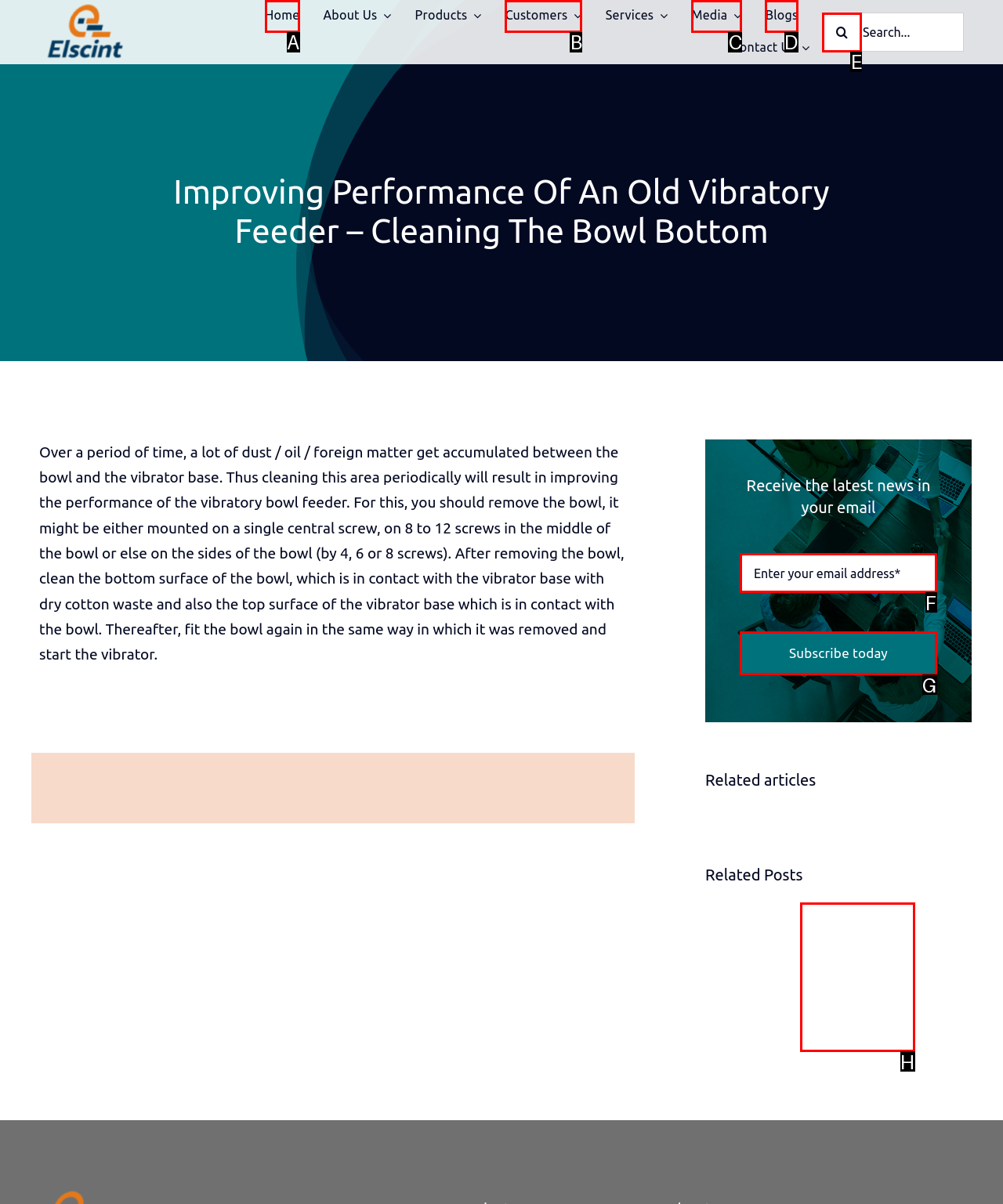Identify the HTML element that corresponds to the description: Feeding of Sharpeners & Erasers Provide the letter of the matching option directly from the choices.

H